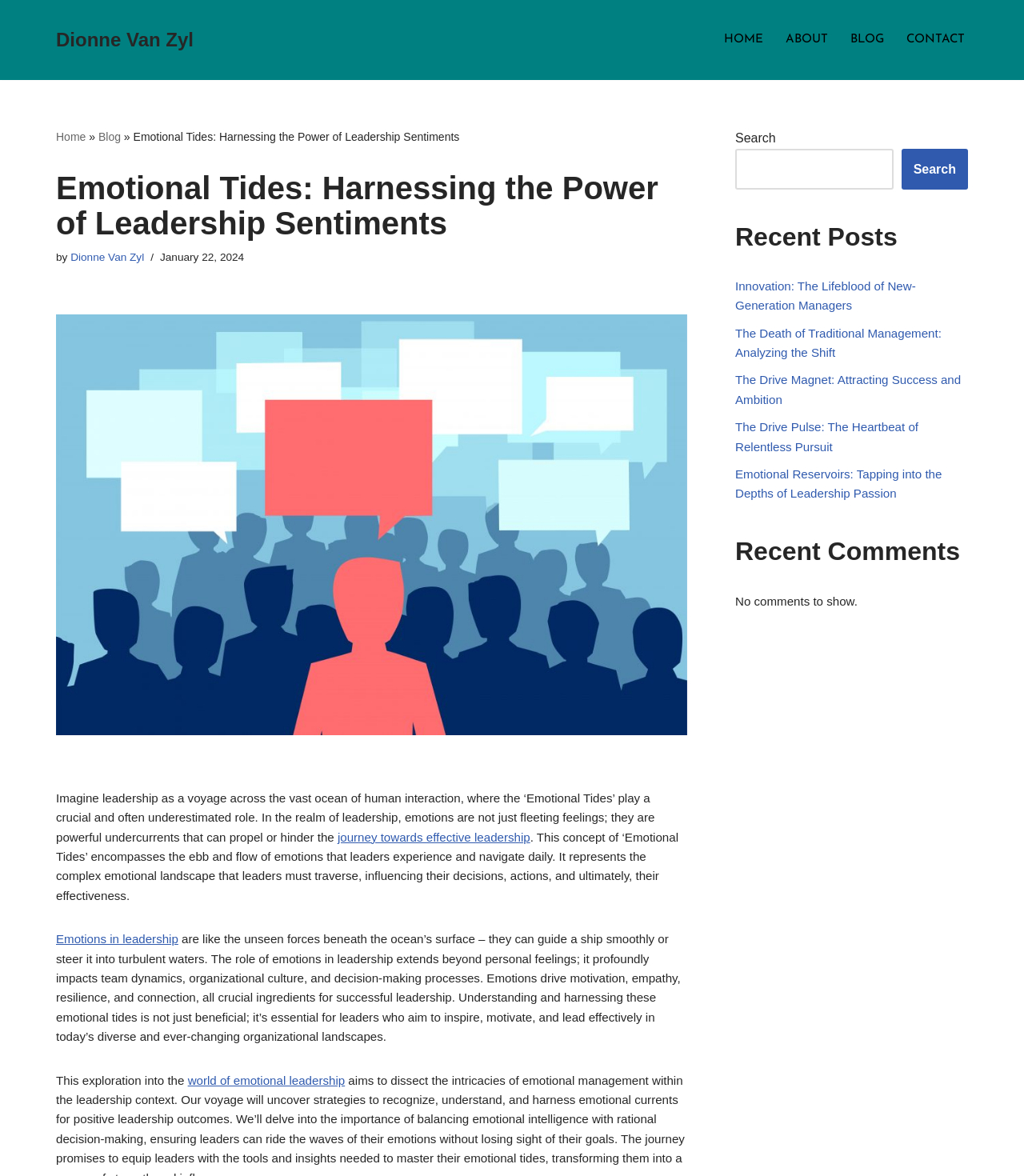What is the headline of the webpage?

Emotional Tides: Harnessing the Power of Leadership Sentiments